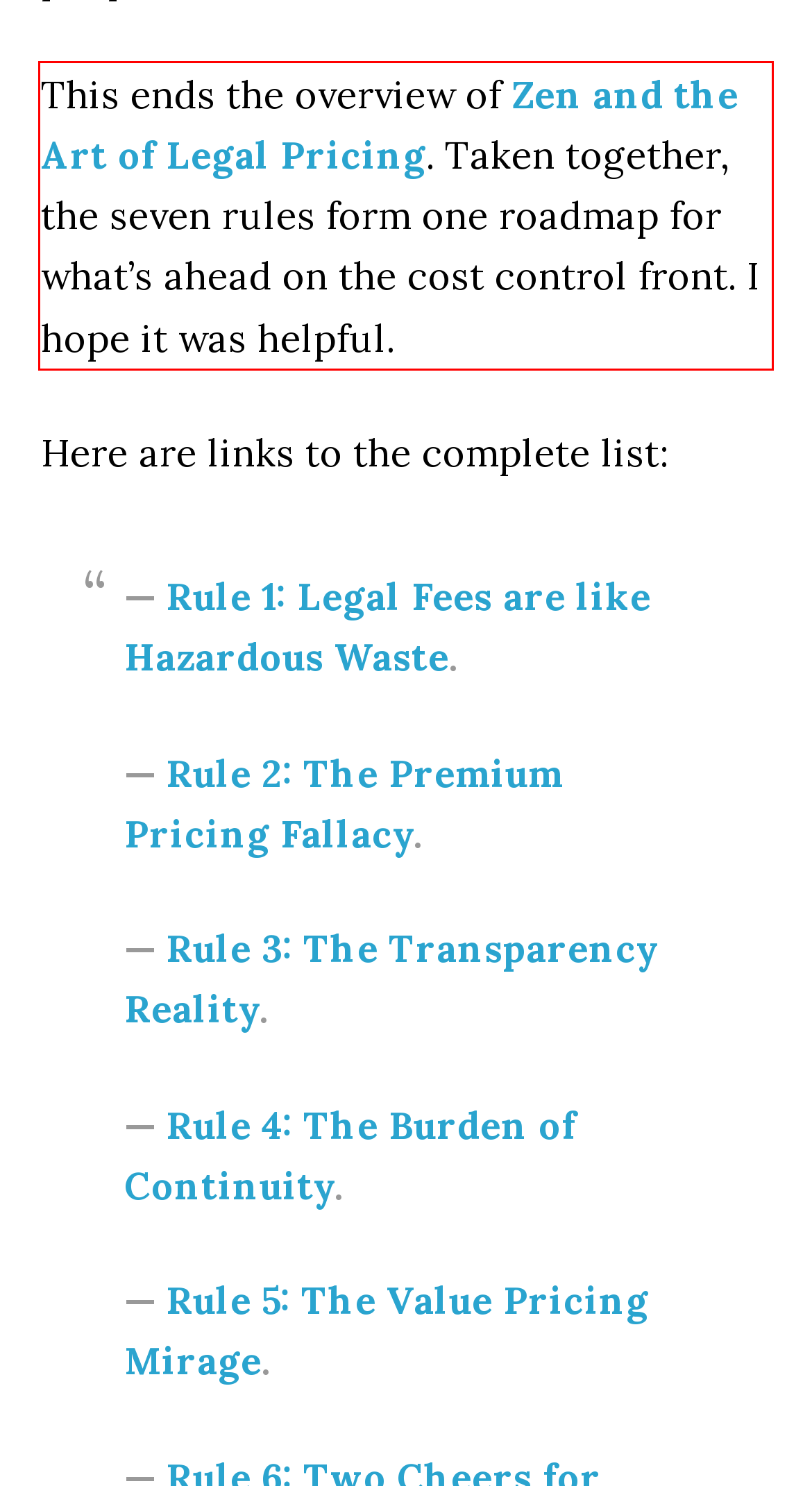Examine the screenshot of the webpage, locate the red bounding box, and generate the text contained within it.

This ends the overview of Zen and the Art of Legal Pricing. Taken together, the seven rules form one roadmap for what’s ahead on the cost control front. I hope it was helpful.